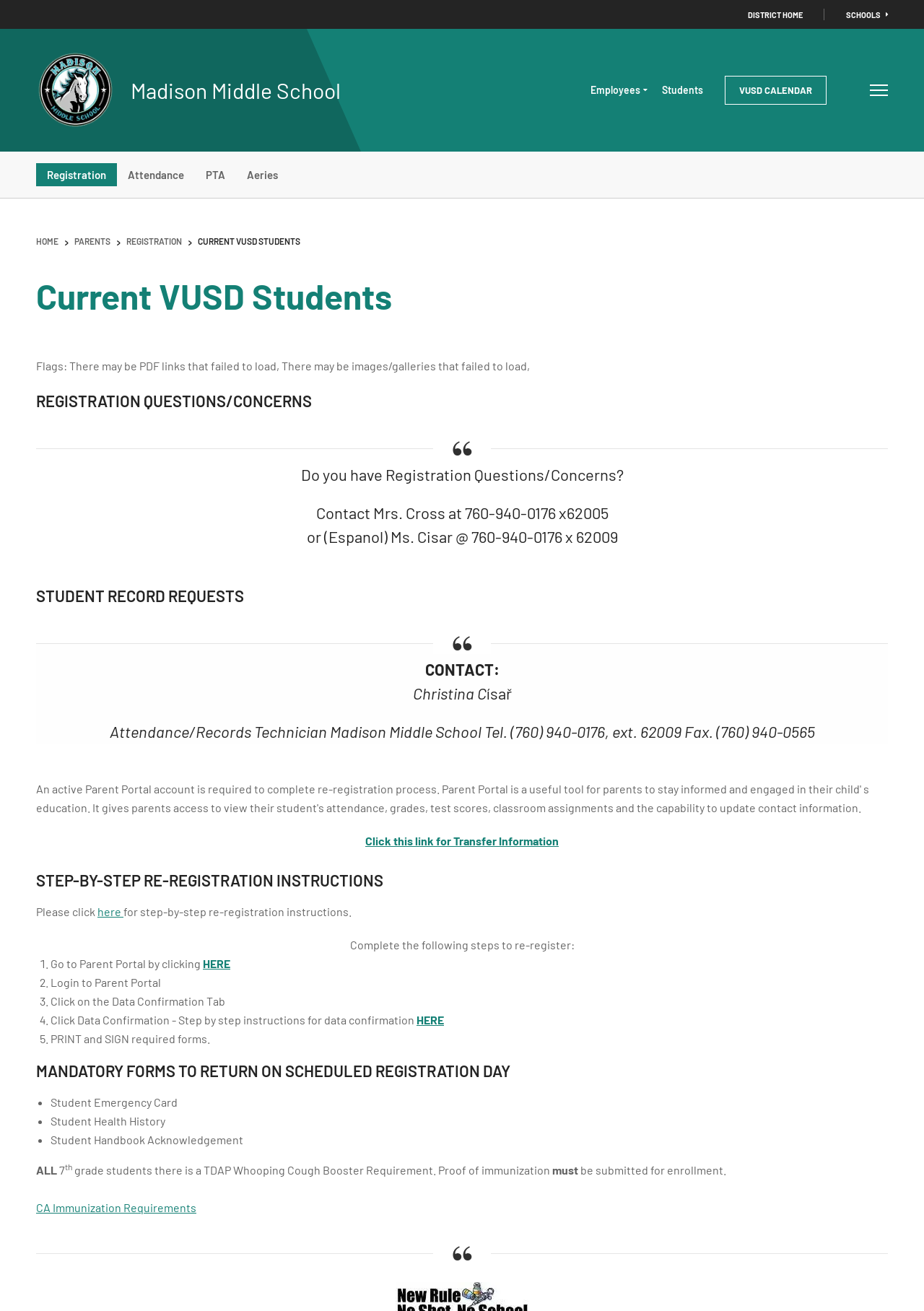Please reply to the following question with a single word or a short phrase:
What is the requirement for 7th-grade students?

TDAP Whooping Cough Booster